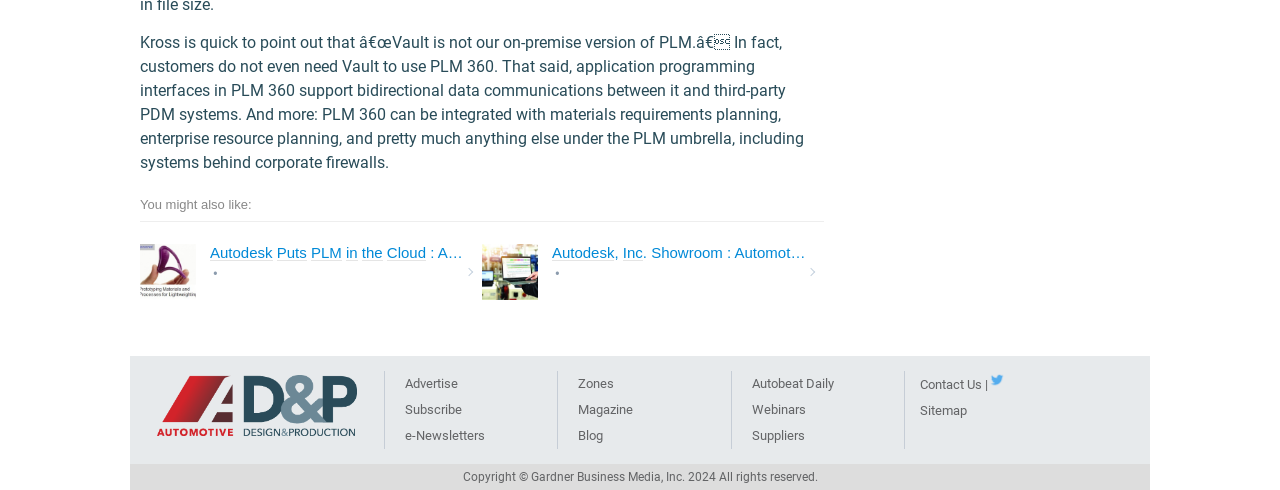Please identify the bounding box coordinates of where to click in order to follow the instruction: "View Sitemap".

[0.719, 0.822, 0.756, 0.853]